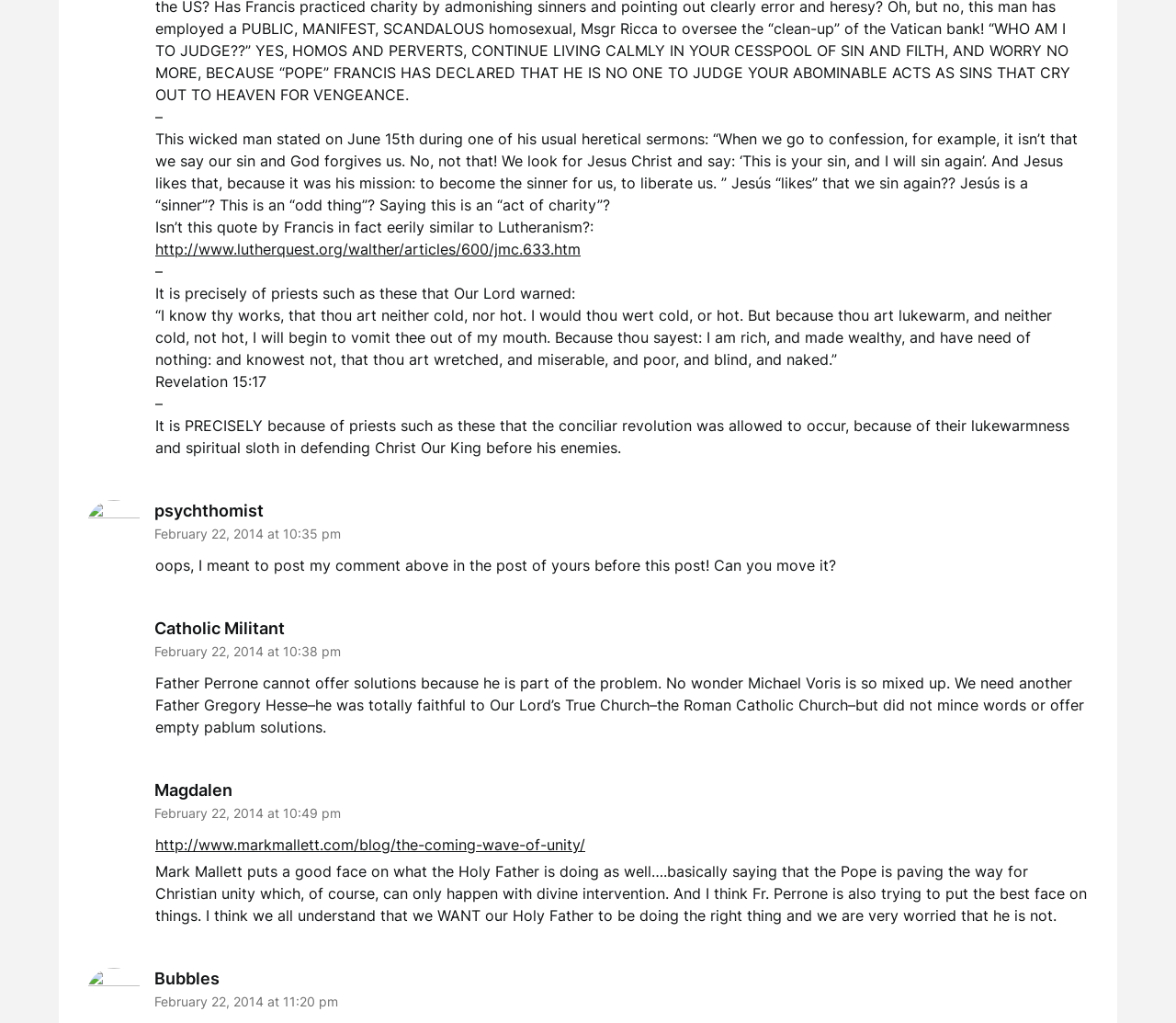Show me the bounding box coordinates of the clickable region to achieve the task as per the instruction: "Check the post by Catholic Militant".

[0.131, 0.605, 0.242, 0.624]